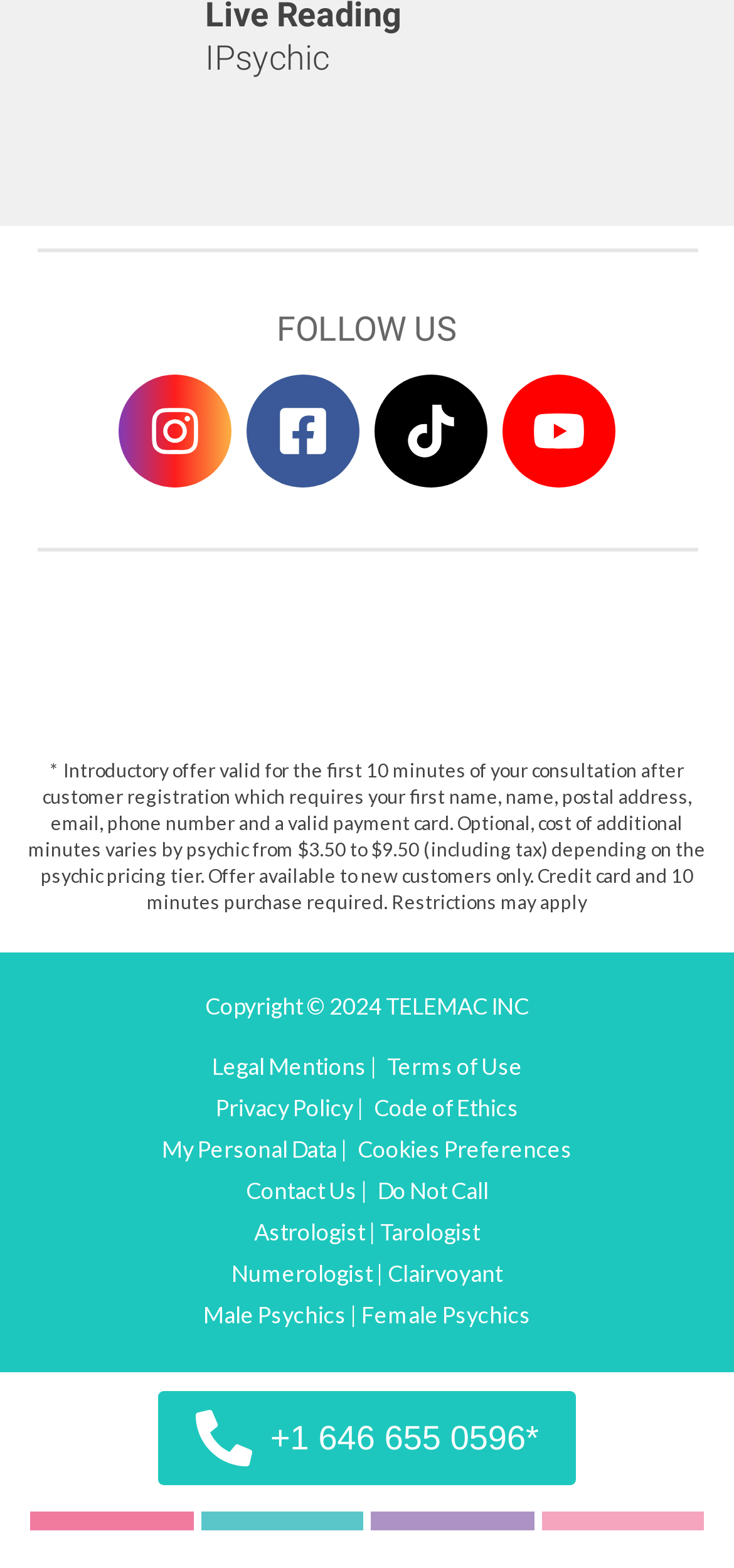What is the price range of additional minutes?
Based on the visual, give a brief answer using one word or a short phrase.

$3.50 to $9.50